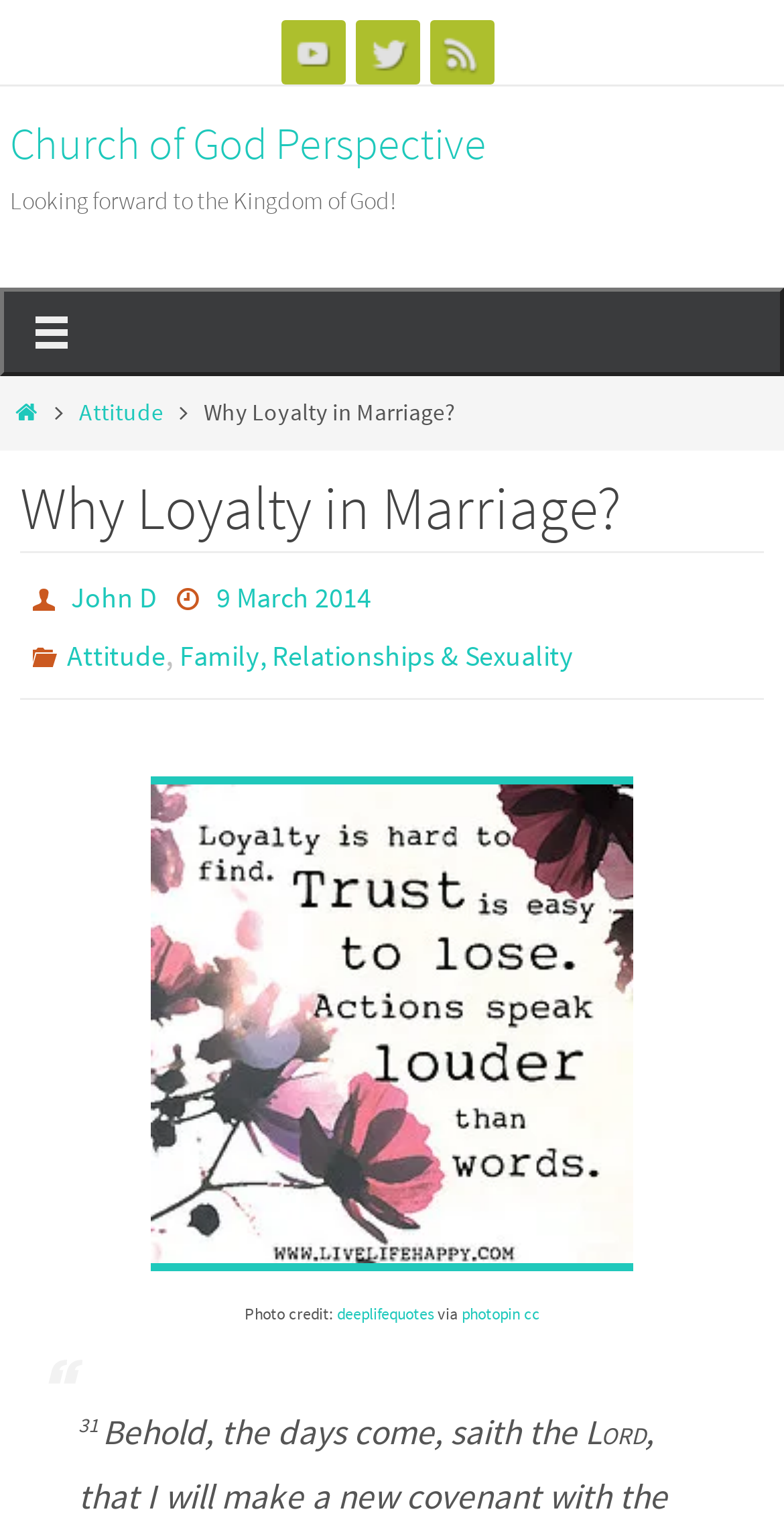Can you give a comprehensive explanation to the question given the content of the image?
How many social media links are there?

The number of social media links can be found by looking at the top section of the webpage where there are links to 'YouTube', 'Twitter', and 'RSS'.